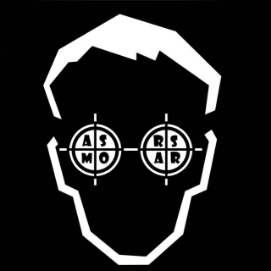Please use the details from the image to answer the following question comprehensively:
What is the dominant color scheme of the image?

The image is a stylized graphic of a head, and it is characterized by a simple yet striking black and white color scheme, which adds to its visual appeal and makes it easy to focus on the unique design elements.